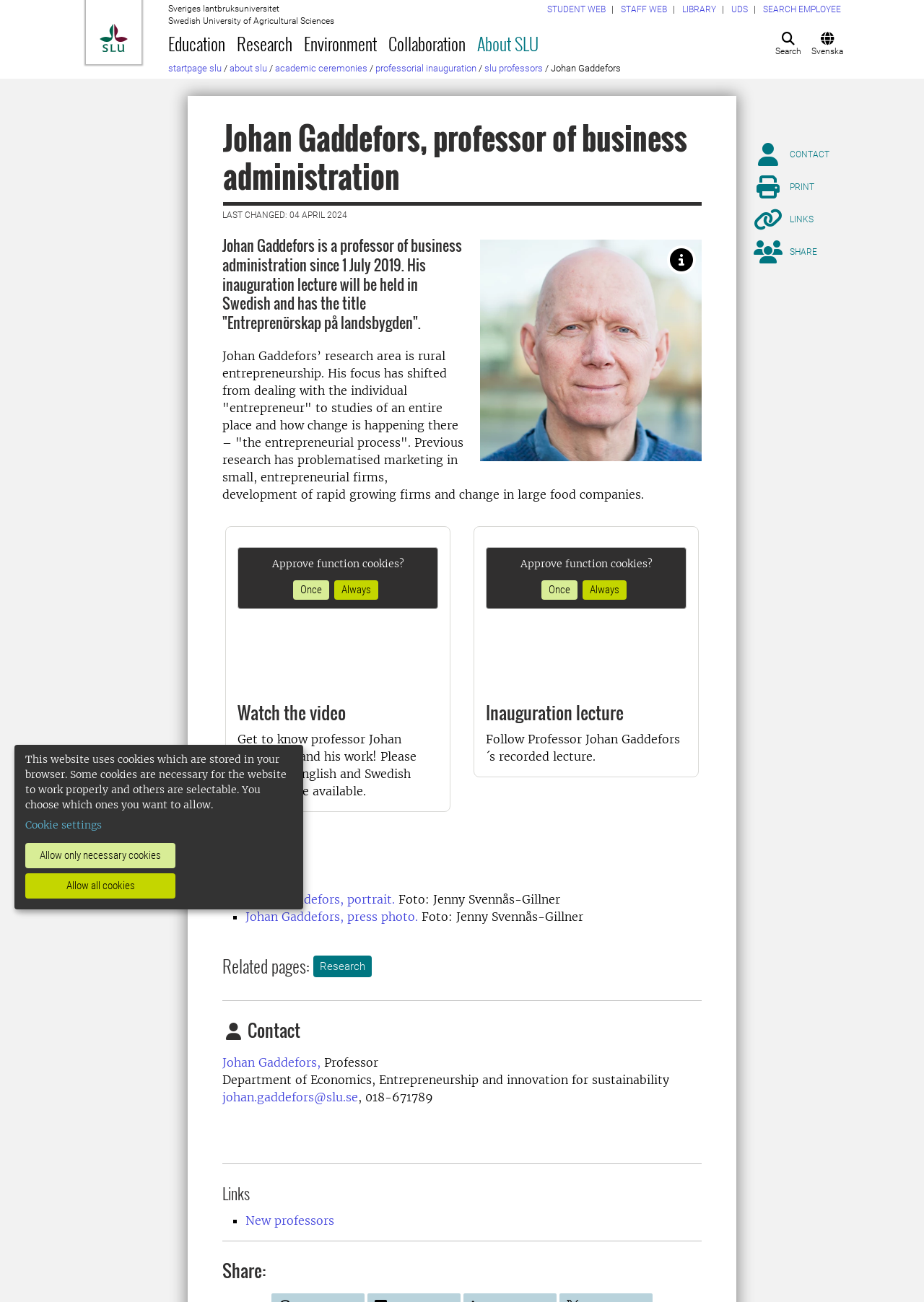Determine the coordinates of the bounding box that should be clicked to complete the instruction: "View professorial inauguration". The coordinates should be represented by four float numbers between 0 and 1: [left, top, right, bottom].

[0.526, 0.538, 0.743, 0.557]